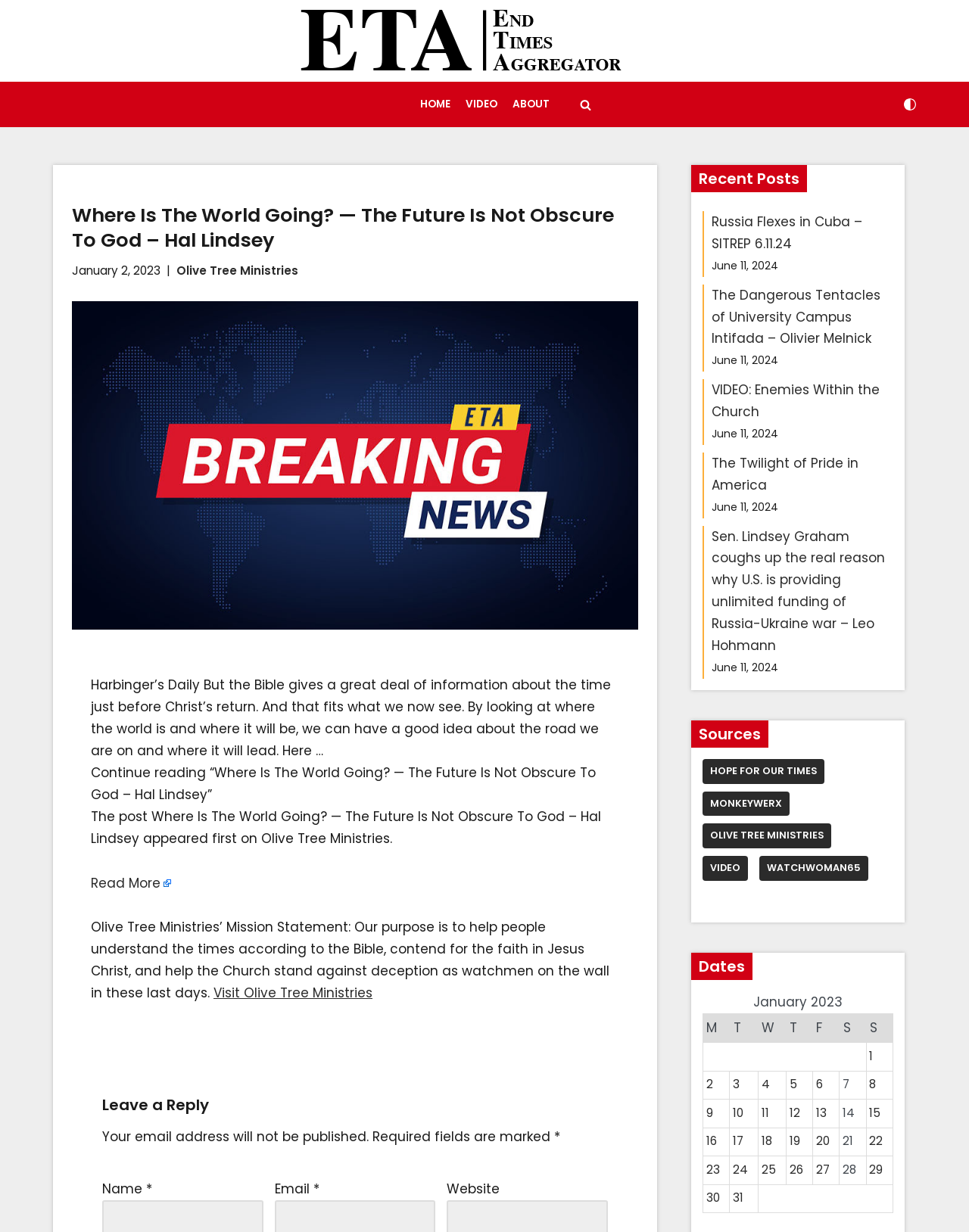What is the name of the ministry mentioned on the webpage?
Utilize the information in the image to give a detailed answer to the question.

I found the answer by looking at the text content of the webpage, specifically the section that mentions 'Olive Tree Ministries' as the source of the article.